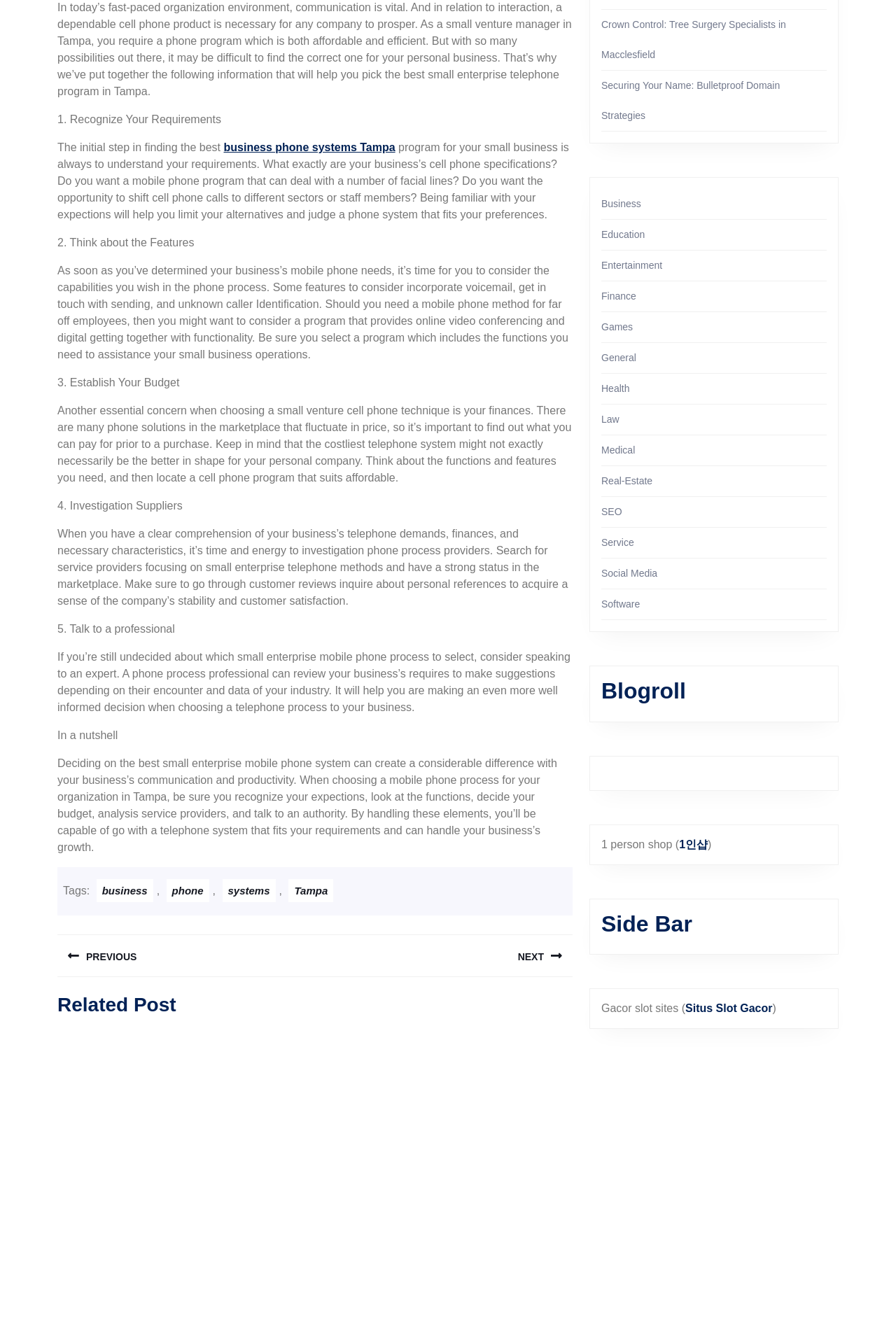Determine the bounding box coordinates for the UI element with the following description: "business". The coordinates should be four float numbers between 0 and 1, represented as [left, top, right, bottom].

[0.108, 0.659, 0.171, 0.676]